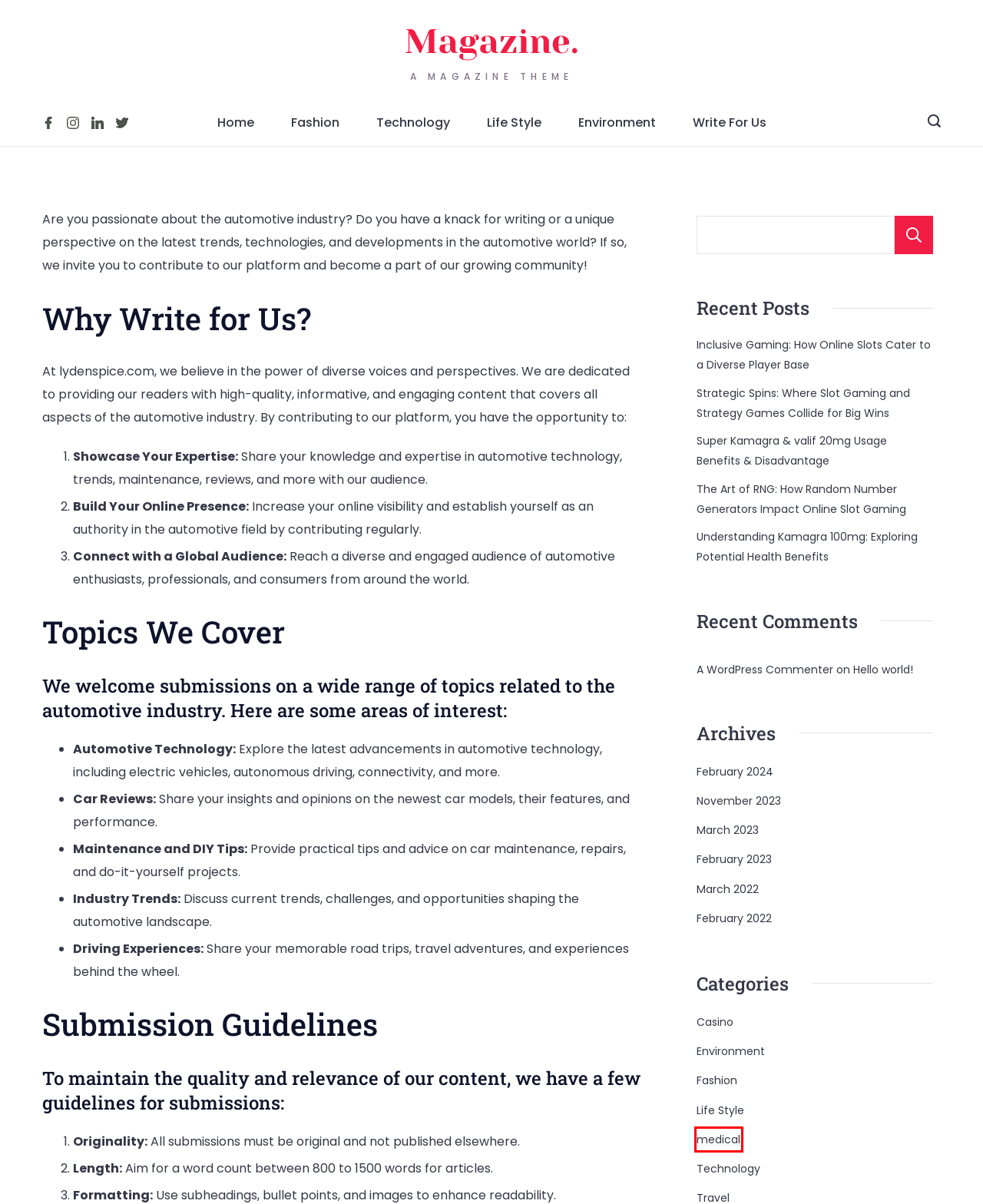Look at the screenshot of a webpage, where a red bounding box highlights an element. Select the best description that matches the new webpage after clicking the highlighted element. Here are the candidates:
A. February 2024 - Lydenspice
B. Fashion Archives - Lydenspice
C. November 2023 - Lydenspice
D. Understanding Kamagra 100mg: Exploring Potential Health Benefits
E. The Art of RNG: How Random Number Generators Impact Online Slot Gaming
F. Super Kamagra & valif 20mg Usage Benefits & Disadvantage
G. medical Archives - Lydenspice
H. Blog Tool, Publishing Platform, and CMS – WordPress.org

G